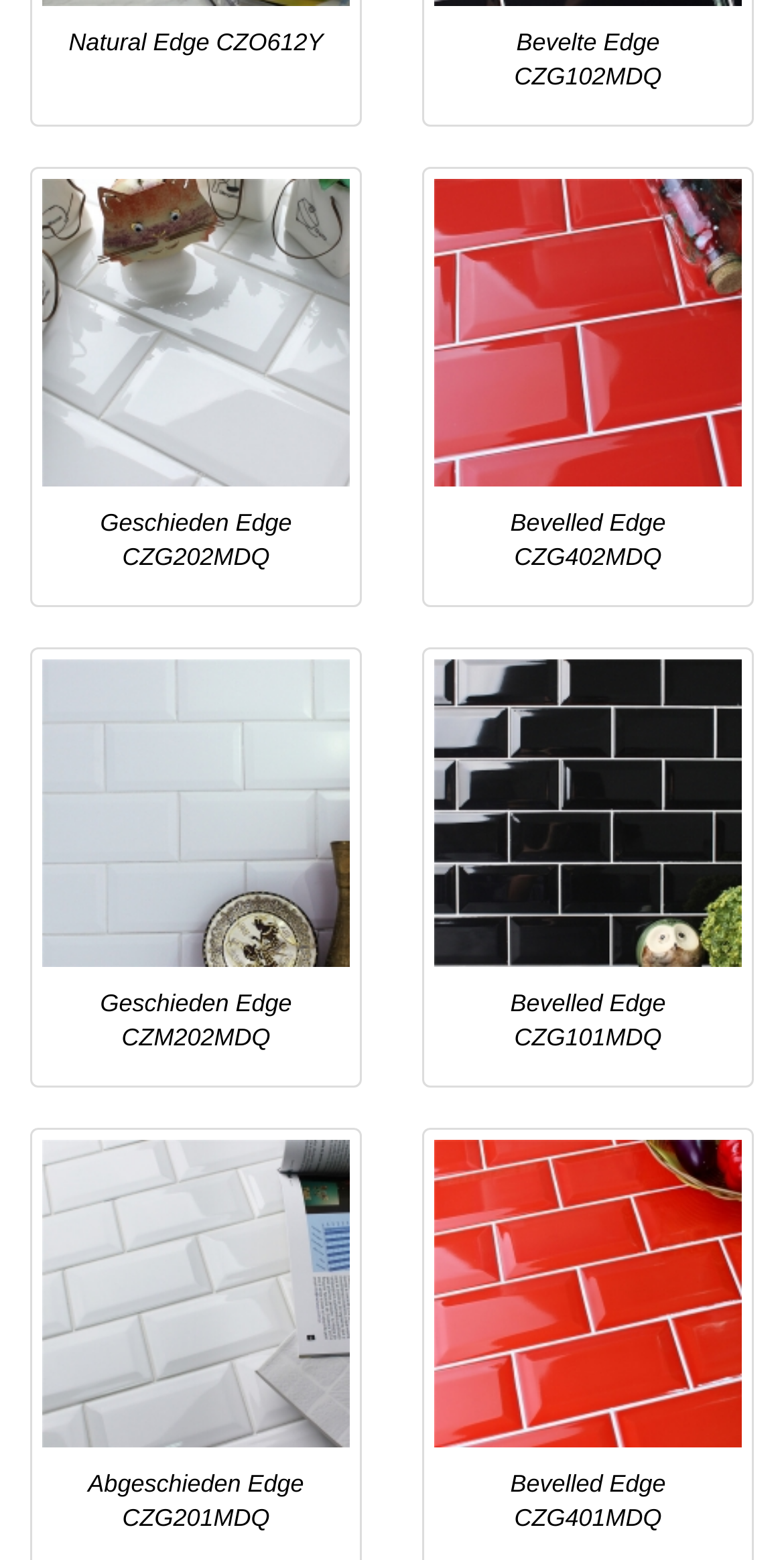Find and specify the bounding box coordinates that correspond to the clickable region for the instruction: "view Geschieden Edge CZG202MDQ".

[0.051, 0.113, 0.449, 0.313]